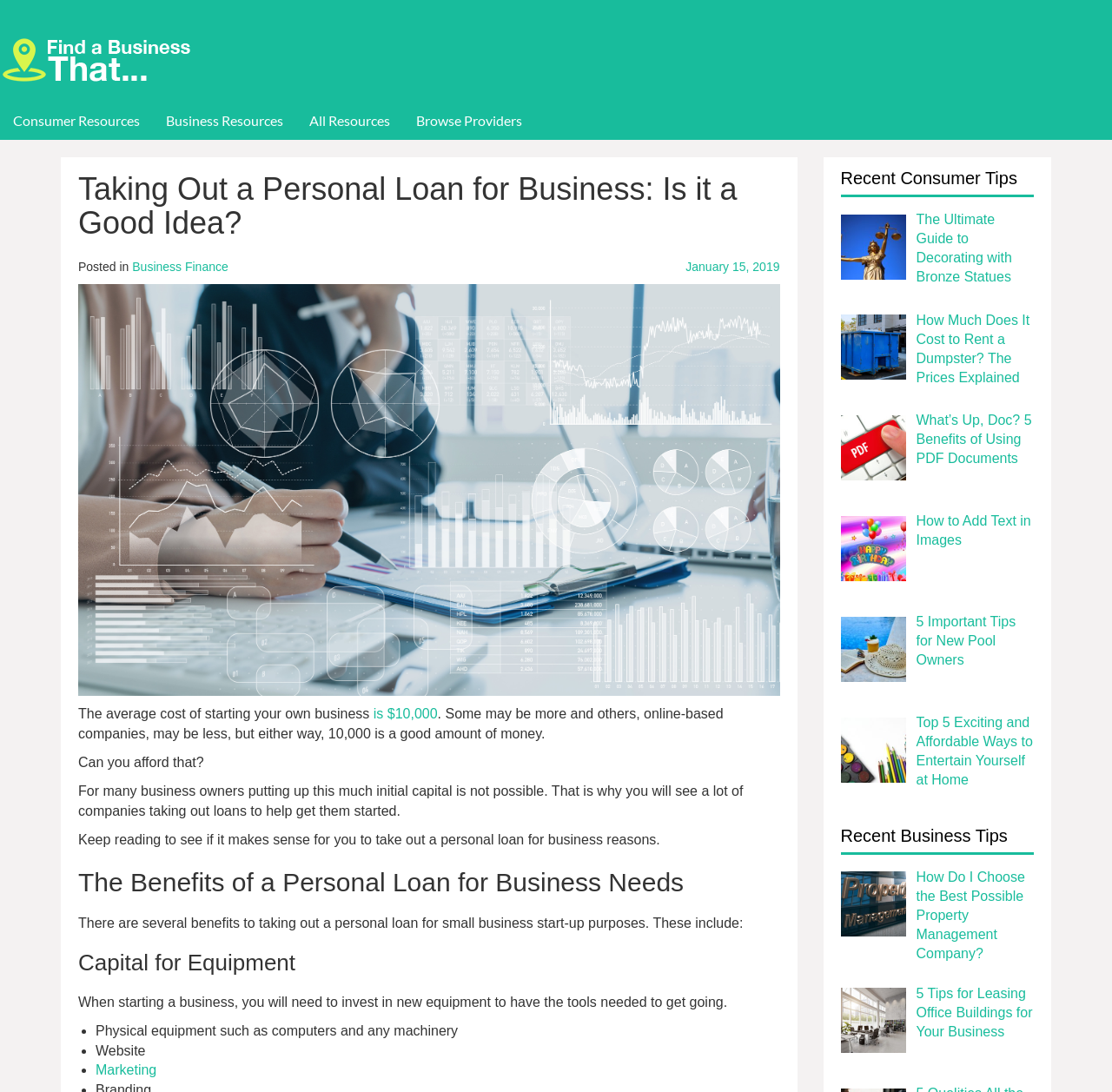Identify the bounding box coordinates of the element that should be clicked to fulfill this task: "Explore 'Recent Business Tips'". The coordinates should be provided as four float numbers between 0 and 1, i.e., [left, top, right, bottom].

[0.756, 0.75, 0.93, 0.783]